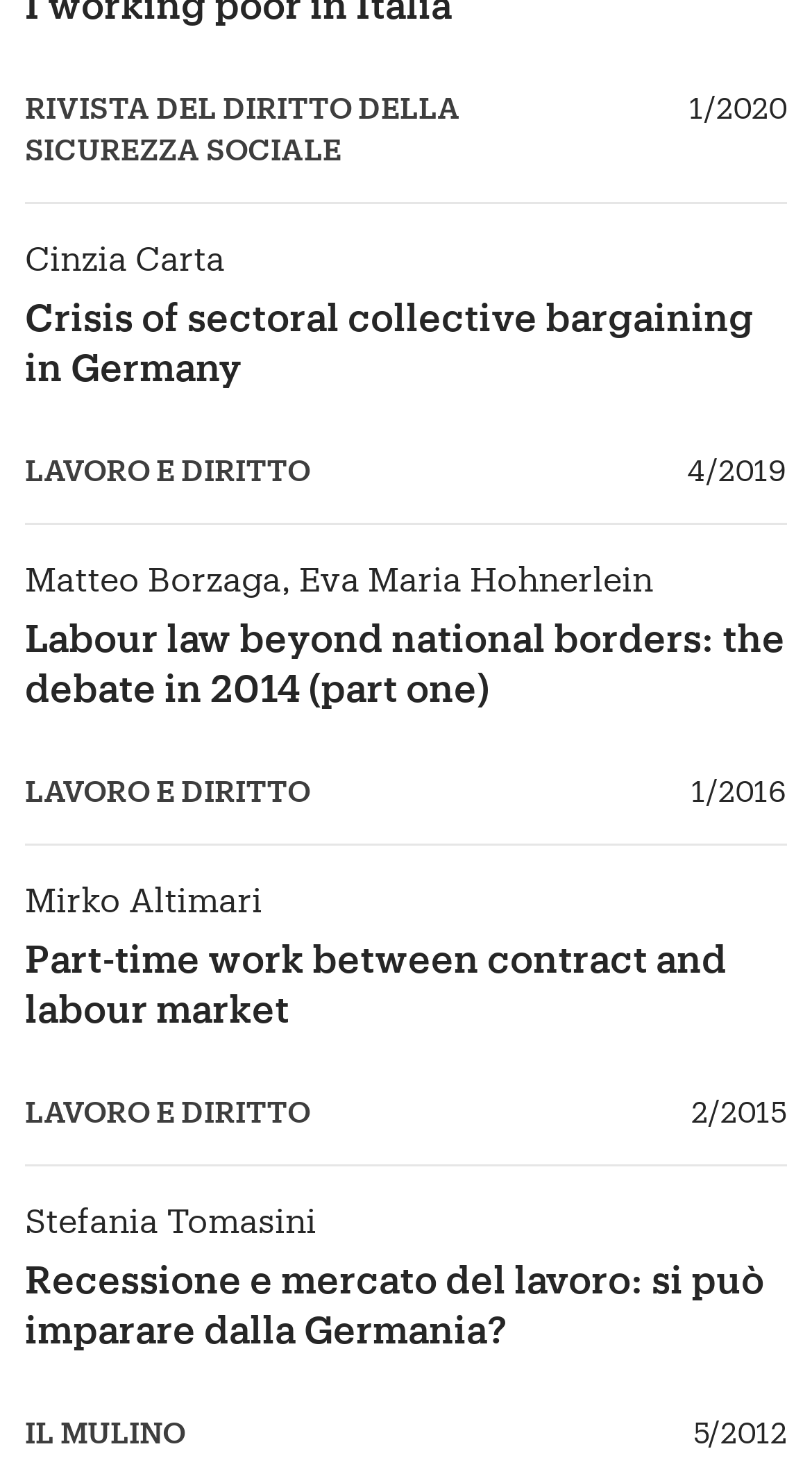Respond to the question below with a concise word or phrase:
What is the name of the author of the last article?

Stefania Tomasini